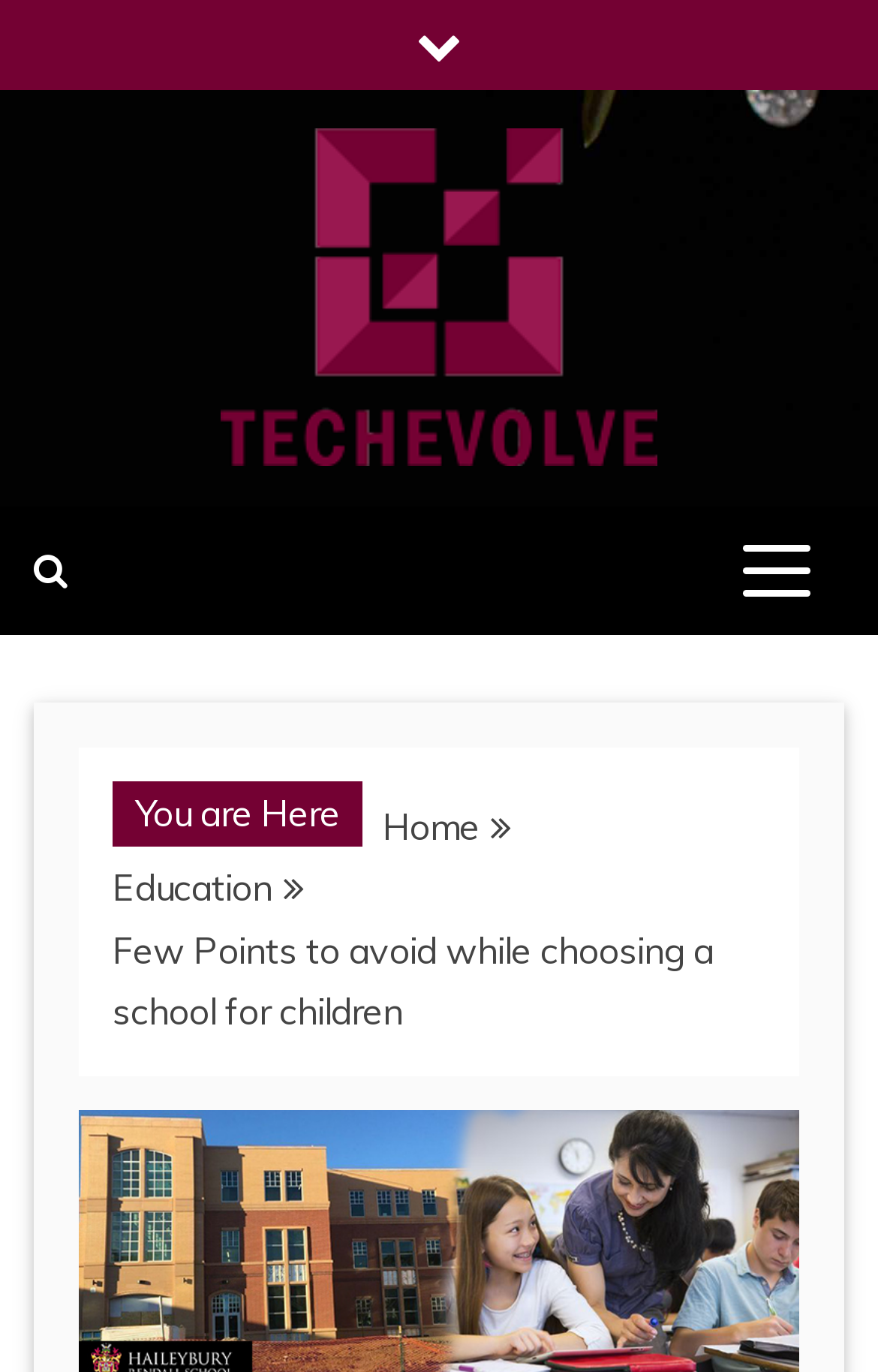Construct a thorough caption encompassing all aspects of the webpage.

The webpage appears to be a blog post titled "Few Points to avoid while choosing a school for children" on the Techevolve Blogging website. At the top of the page, there is a navigation menu icon represented by a hamburger symbol (\uf078) on the left side, and a logo image of Techevolve on the right side. Below the logo, there is a link to the website's homepage with the text "Techevolve Blogging | Find Latest News From Worldwide Business".

On the top-right corner, there is a button with no text, which controls the primary menu. Next to the navigation menu icon, there is a search icon (\uf002) on the left side. Below these icons, there is a "You are Here" label, followed by a breadcrumbs navigation section that shows the current page's location in the website's hierarchy. The breadcrumbs section consists of three links: "Home", "Education", and the current page title "Few Points to avoid while choosing a school for children".

The content of the webpage is not explicitly described in the provided accessibility tree, but based on the meta description, it seems to be related to parenting and choosing a school for children, discussing the responsibilities that come with nurturing and the importance of making the right choice for one's child.